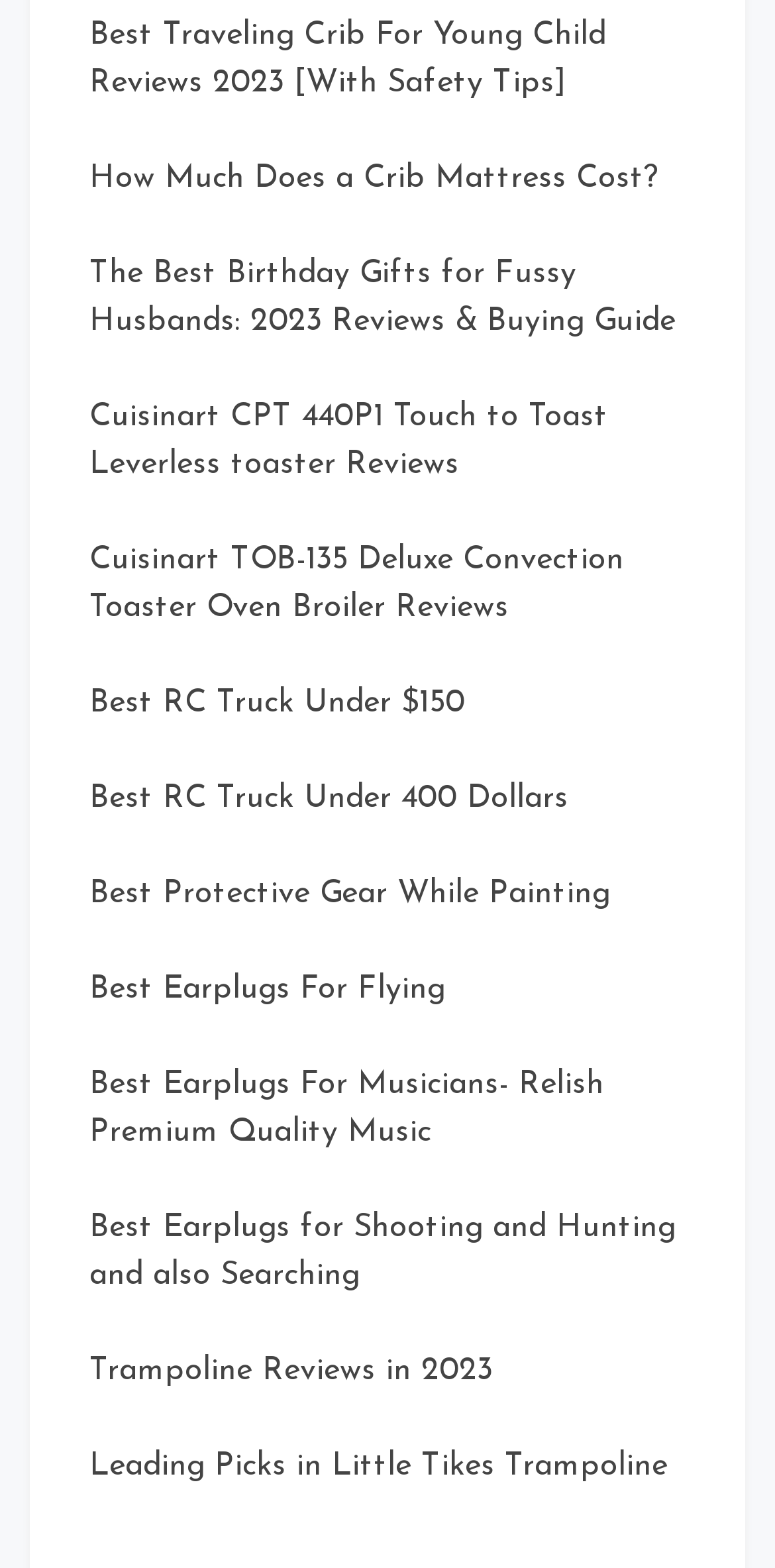Find the bounding box coordinates for the area that must be clicked to perform this action: "Search for something".

None